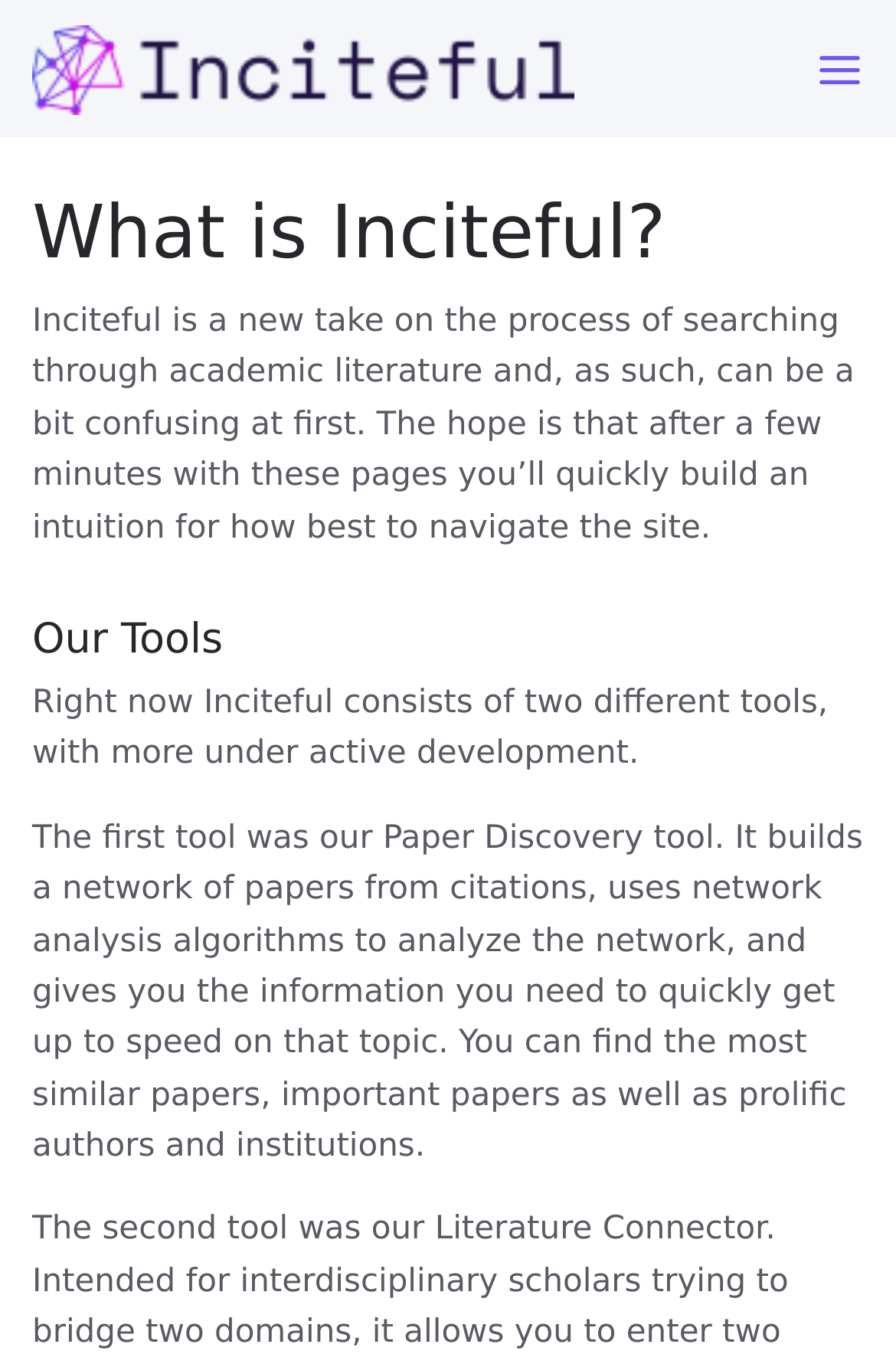Using the provided description: "parent_node: What is Inciteful?", find the bounding box coordinates of the corresponding UI element. The output should be four float numbers between 0 and 1, in the format [left, top, right, bottom].

[0.946, 0.137, 1.0, 0.205]